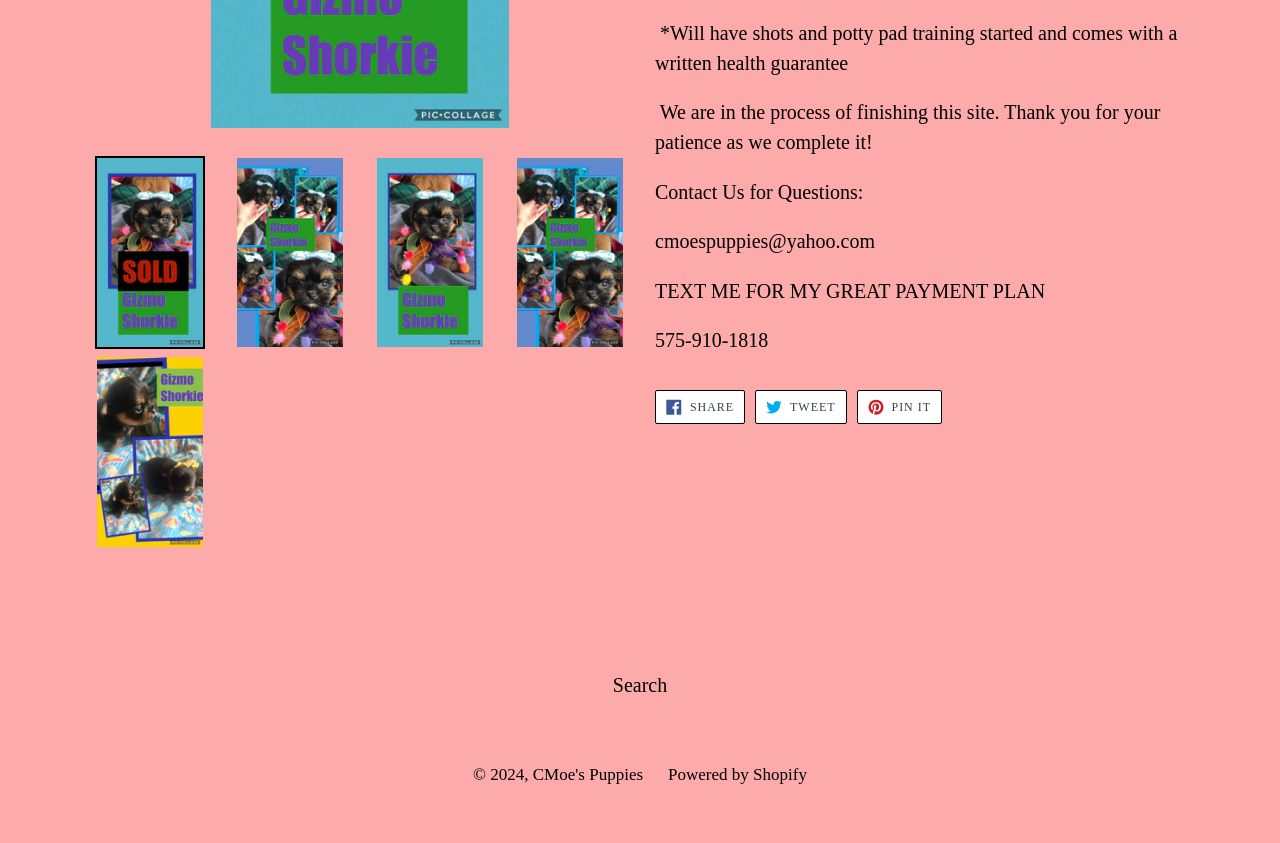Given the element description: "CMoe's Puppies", predict the bounding box coordinates of this UI element. The coordinates must be four float numbers between 0 and 1, given as [left, top, right, bottom].

[0.416, 0.908, 0.502, 0.93]